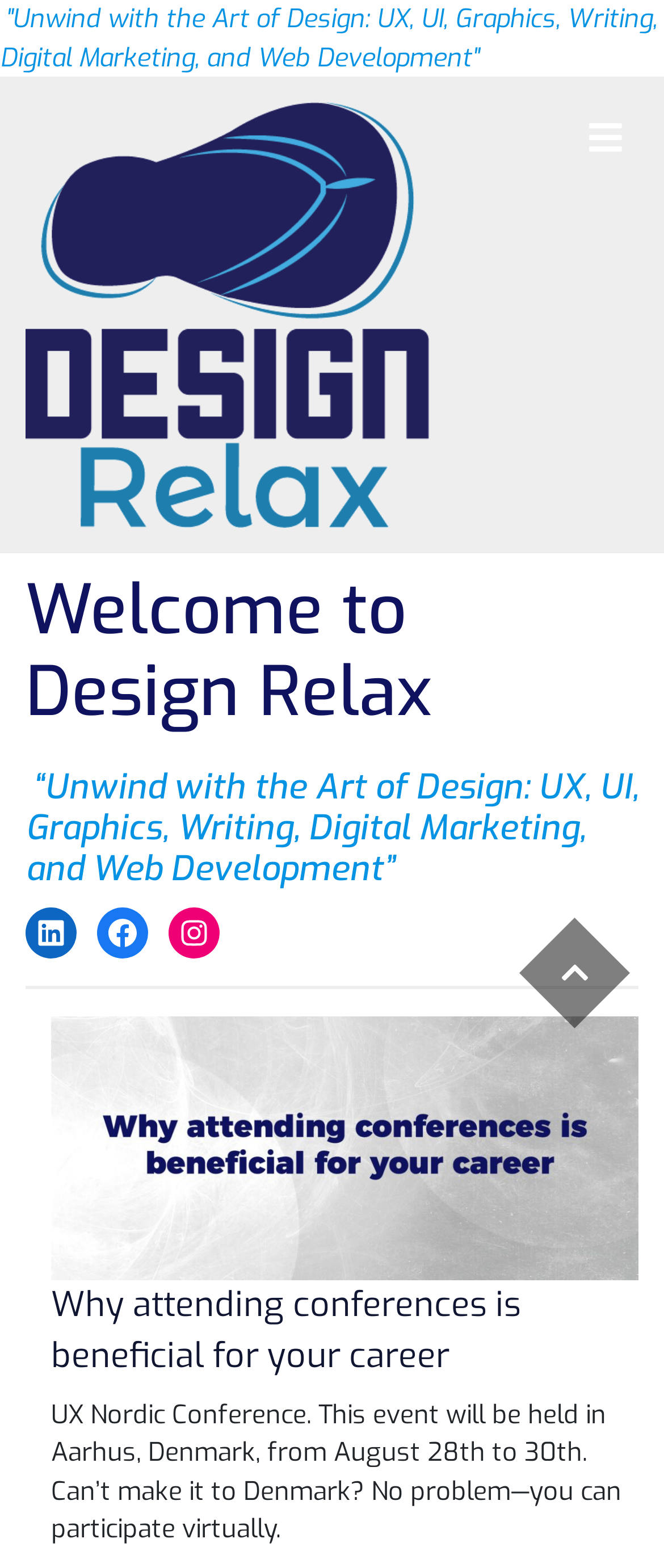Identify the main title of the webpage and generate its text content.

Welcome to Design Relax